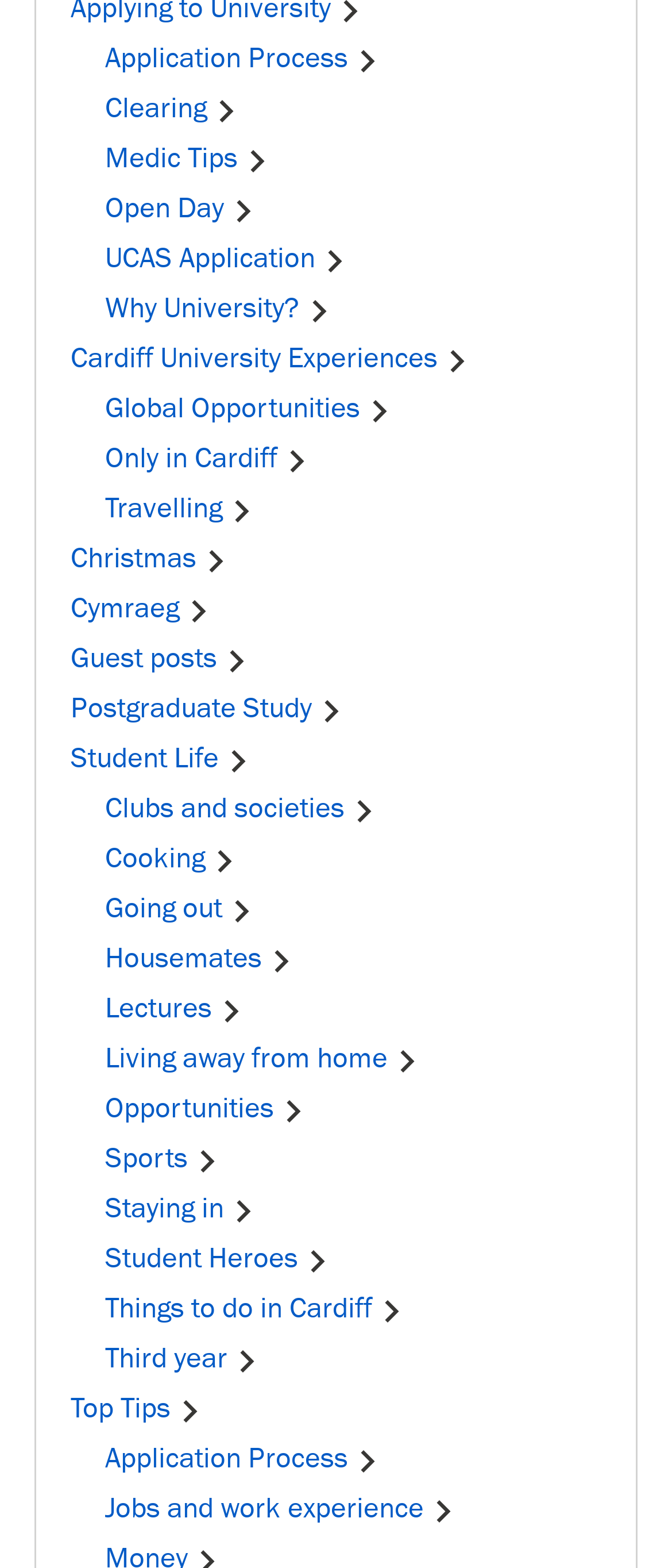Locate the bounding box coordinates of the clickable area needed to fulfill the instruction: "Click on Application Process".

[0.156, 0.027, 0.577, 0.049]